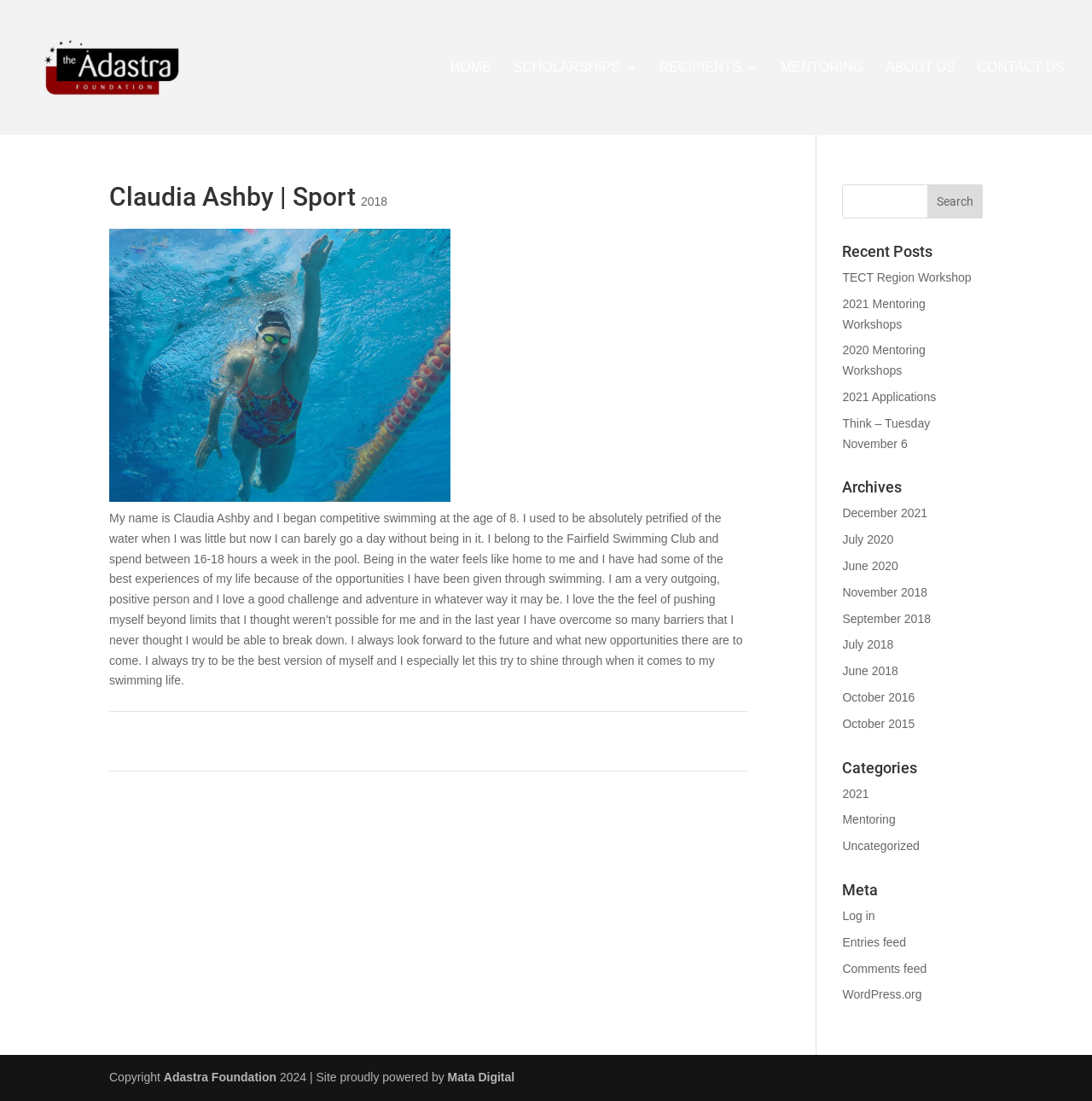What is the purpose of the search box on the webpage?
Please provide a detailed and comprehensive answer to the question.

The search box is located on the right side of the webpage with a button labeled 'Search', indicating that it is used to search the website for specific content.